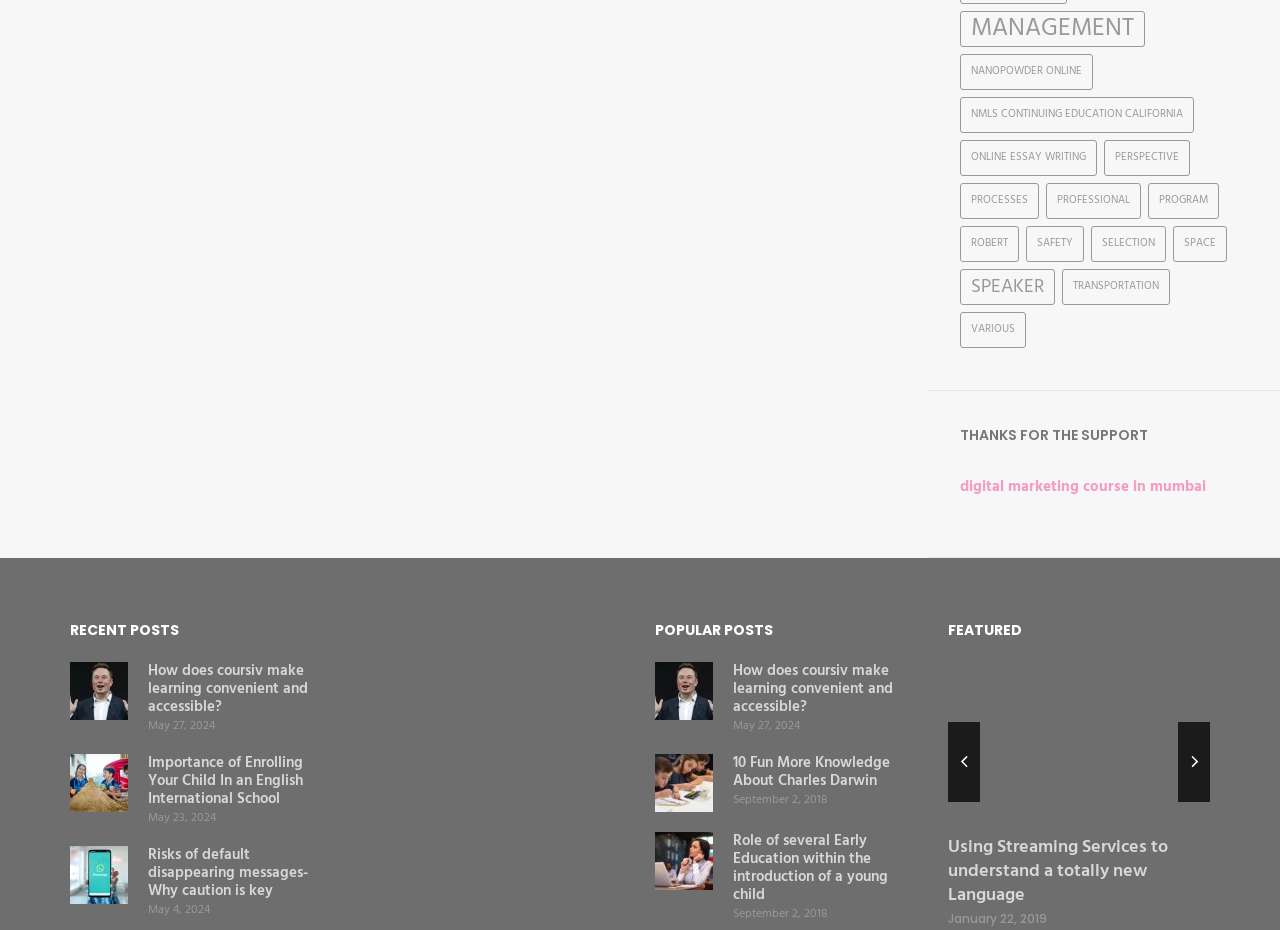Please respond to the question with a concise word or phrase:
What is the category of 'Nanopowder Online'?

Management